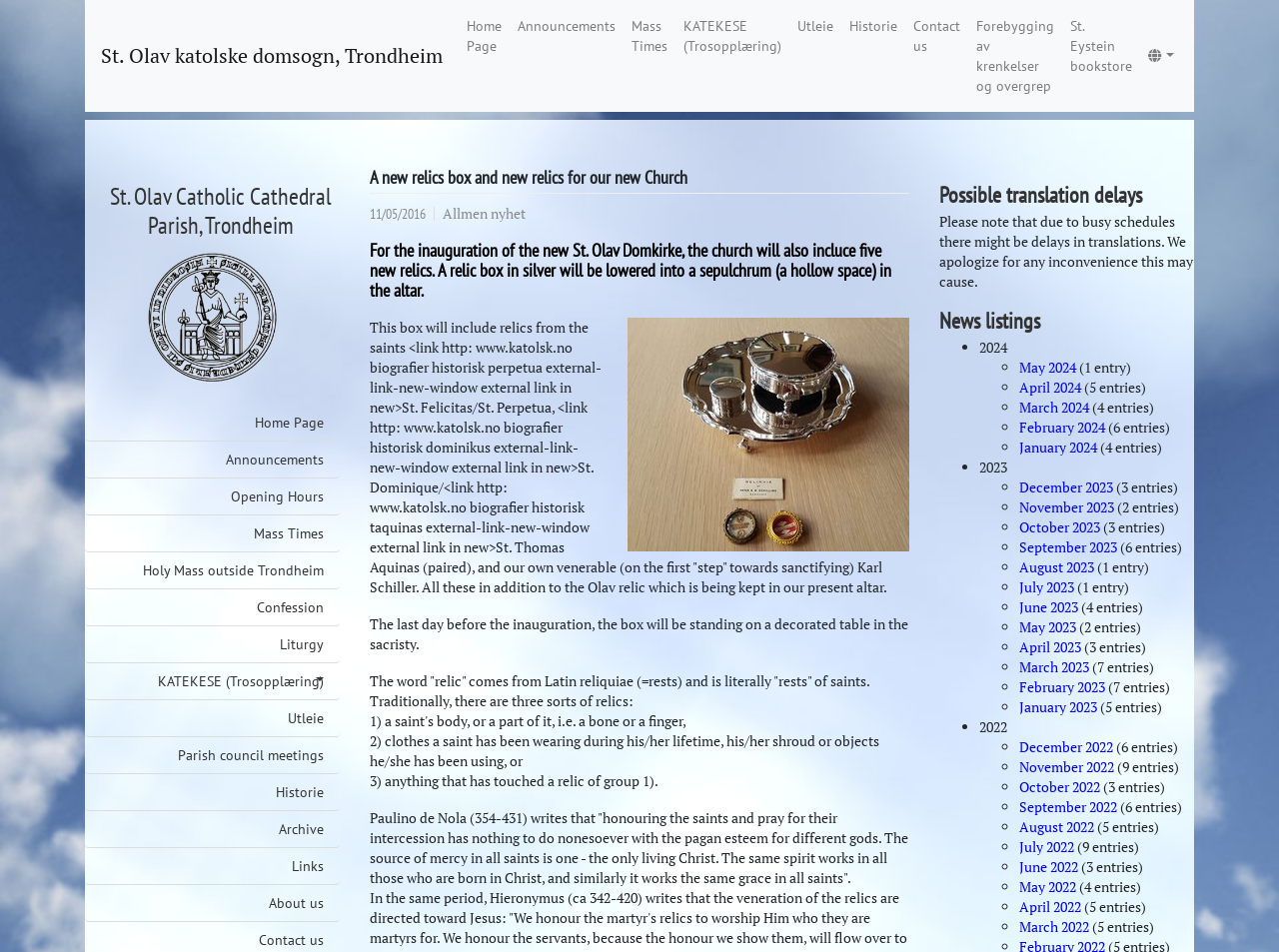Could you locate the bounding box coordinates for the section that should be clicked to accomplish this task: "Click on the 'Home Page' link".

[0.359, 0.008, 0.398, 0.067]